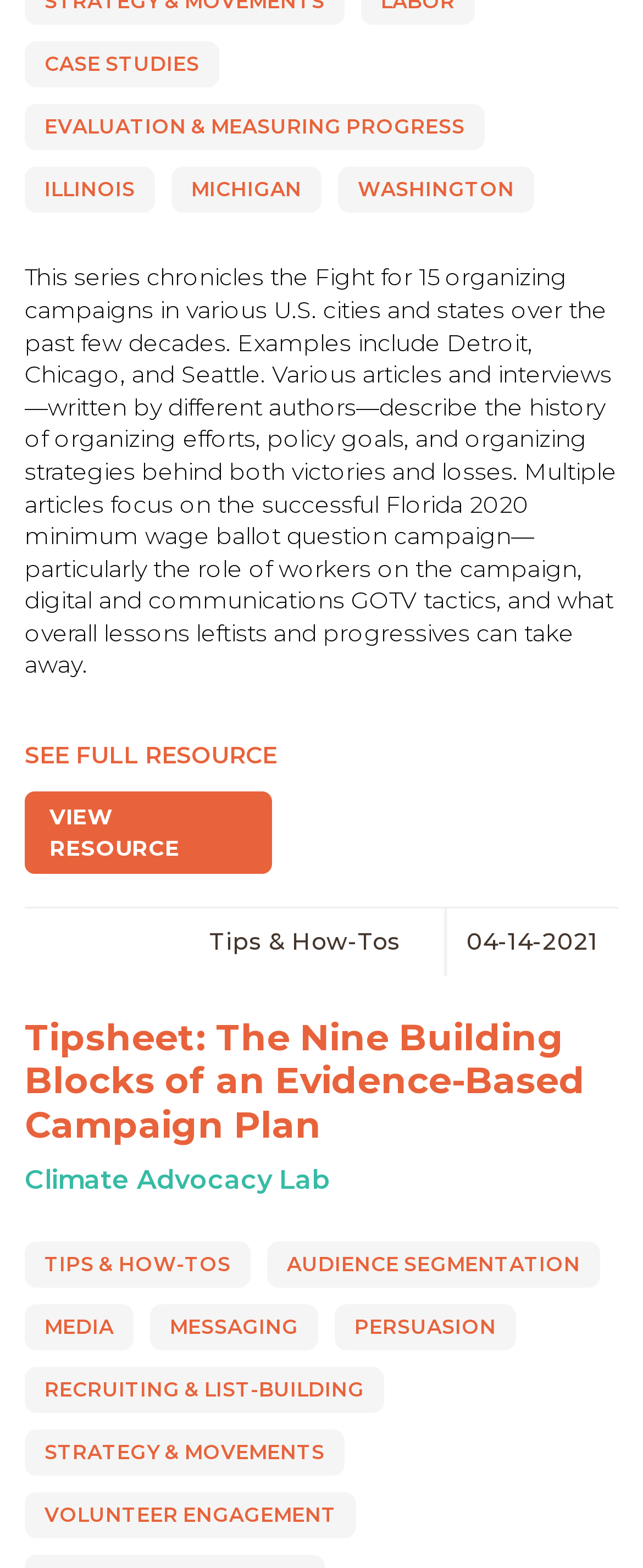Please find the bounding box coordinates for the clickable element needed to perform this instruction: "Learn about tips and how-tos".

[0.326, 0.591, 0.623, 0.61]